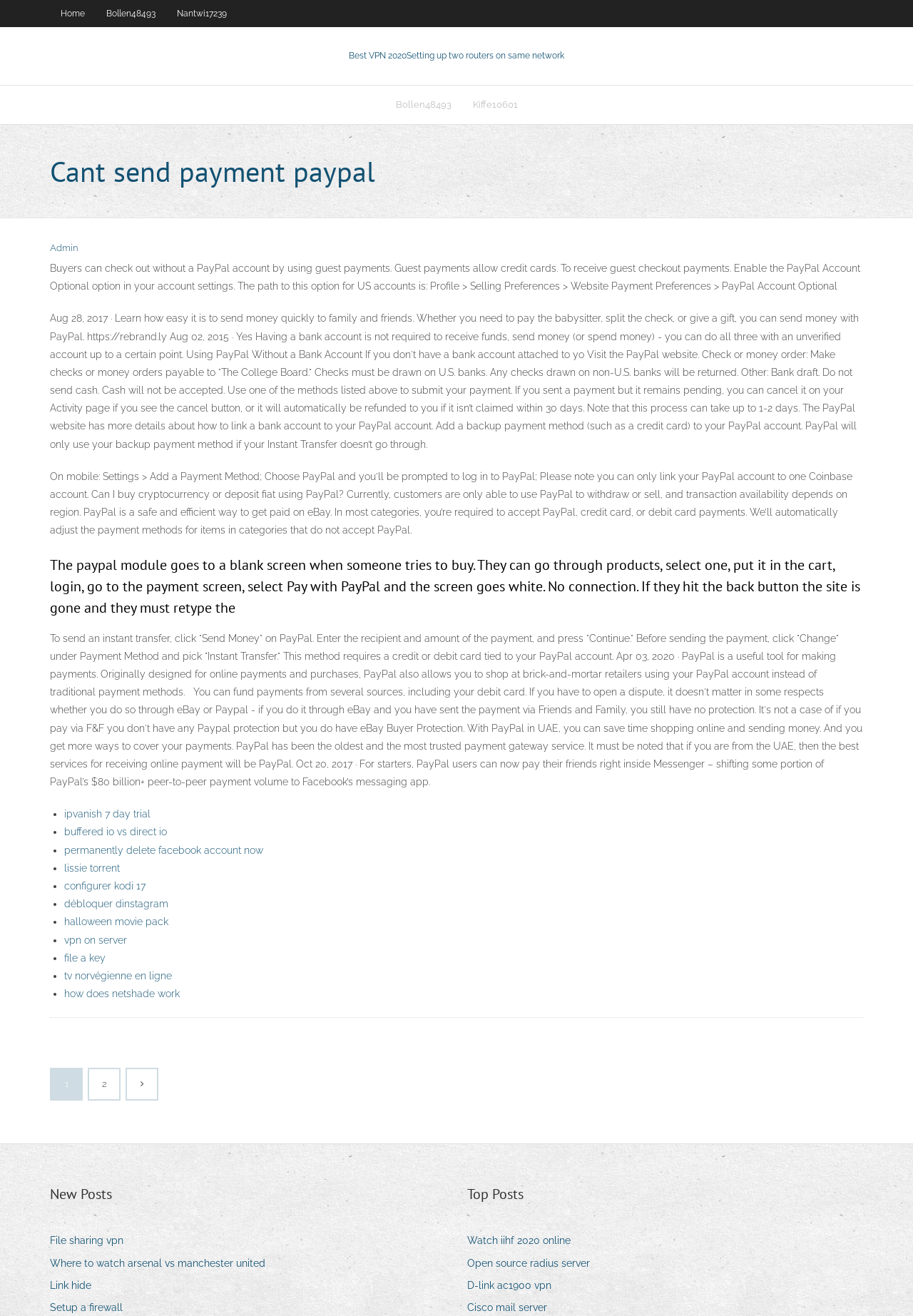Determine the bounding box coordinates (top-left x, top-left y, bottom-right x, bottom-right y) of the UI element described in the following text: permanently delete facebook account now

[0.07, 0.642, 0.288, 0.65]